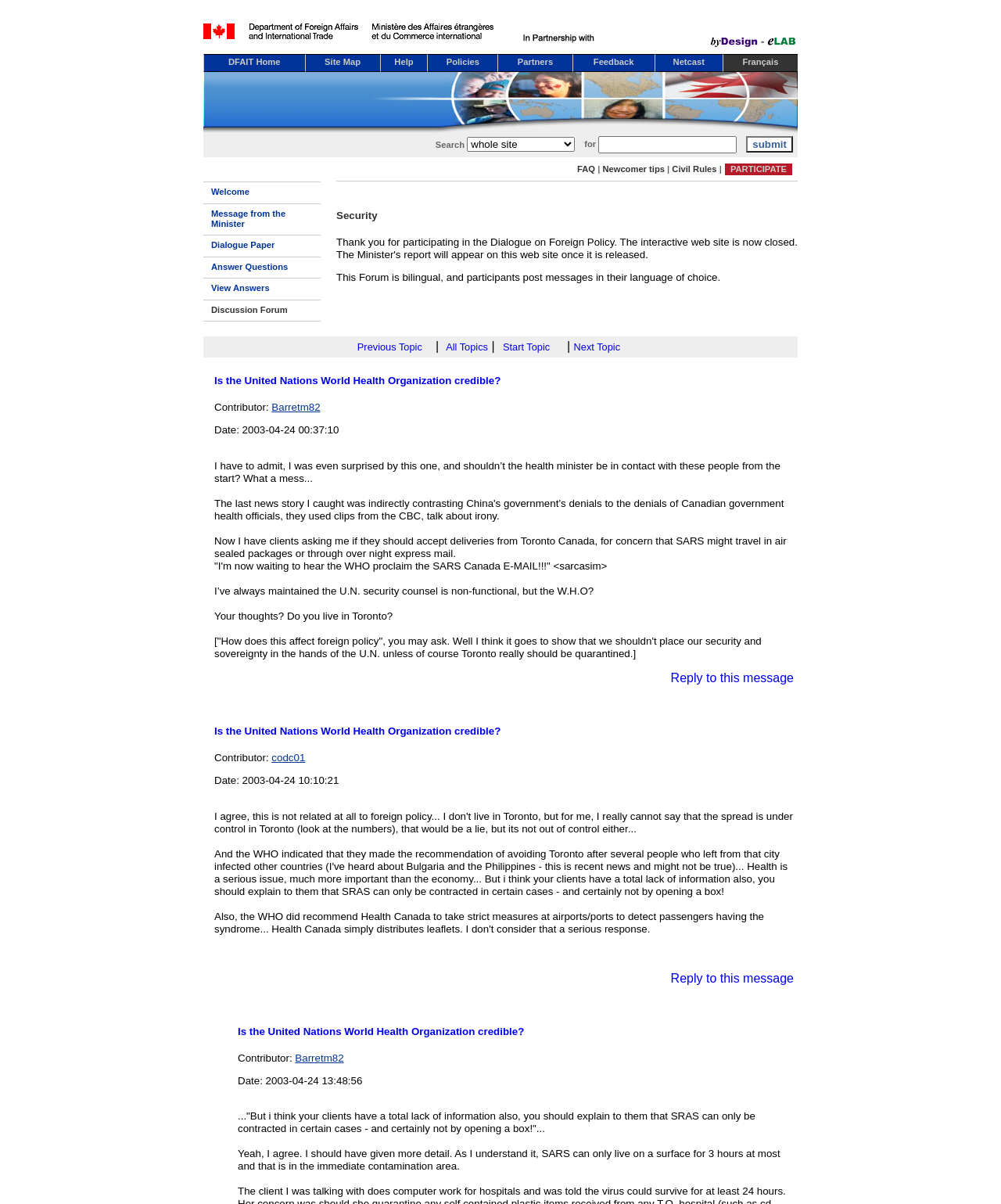Extract the bounding box coordinates for the HTML element that matches this description: "Dialogue Paper". The coordinates should be four float numbers between 0 and 1, i.e., [left, top, right, bottom].

[0.211, 0.2, 0.275, 0.208]